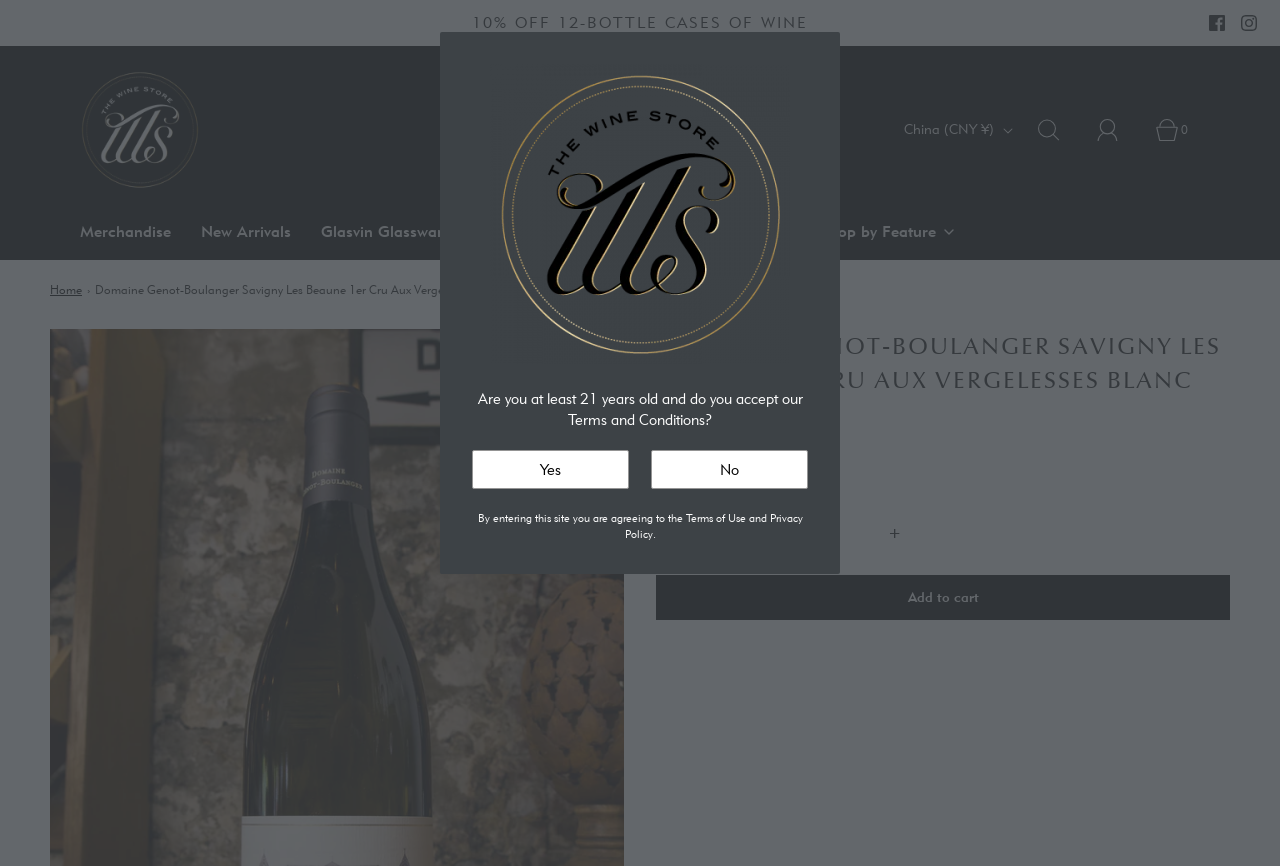Kindly determine the bounding box coordinates for the area that needs to be clicked to execute this instruction: "Search for wines using the search bar".

[0.811, 0.125, 0.845, 0.176]